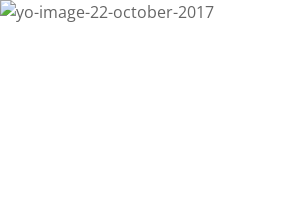Elaborate on the image with a comprehensive description.

The image represents the launch event of Orange Jordan's new marketing platform, "Yo," which includes the introduction of the "Jama3ty" lines, aimed specifically at youth. During this event, key executives including Orange Jordan’s CEO Jérôme Hénique, along with other high-ranking officials, spoke about the platform's significance and its tailored offerings. The "Jama3ty" lines feature unique advantages such as unlimited internet, carryover bundles, and partnerships with various services, highlighting Orange Jordan's commitment to catering to the evolving needs of the younger demographic in Jordan. The launch reflects the company's ongoing strategy to enhance connectivity and provide valuable services that resonate with the youth's lifestyle preferences.